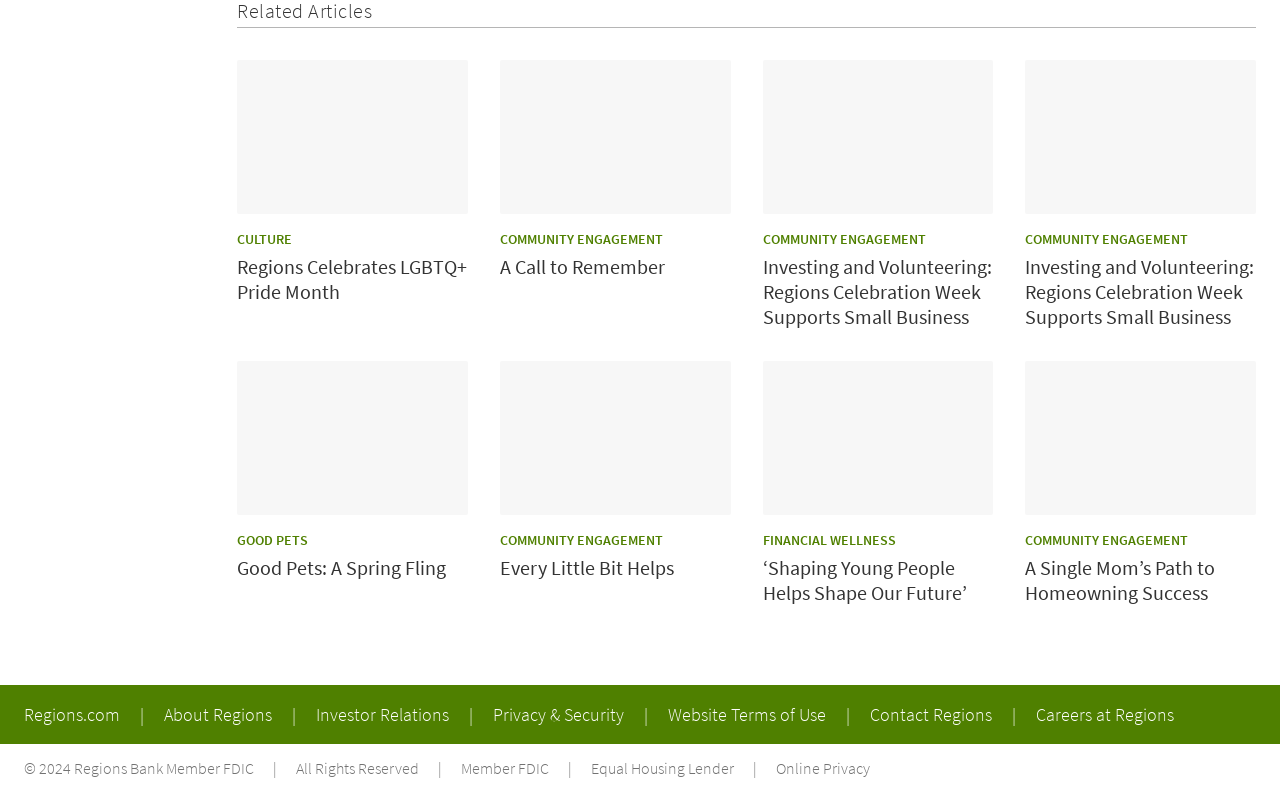Identify the bounding box coordinates of the specific part of the webpage to click to complete this instruction: "Visit the Contact Us page".

None